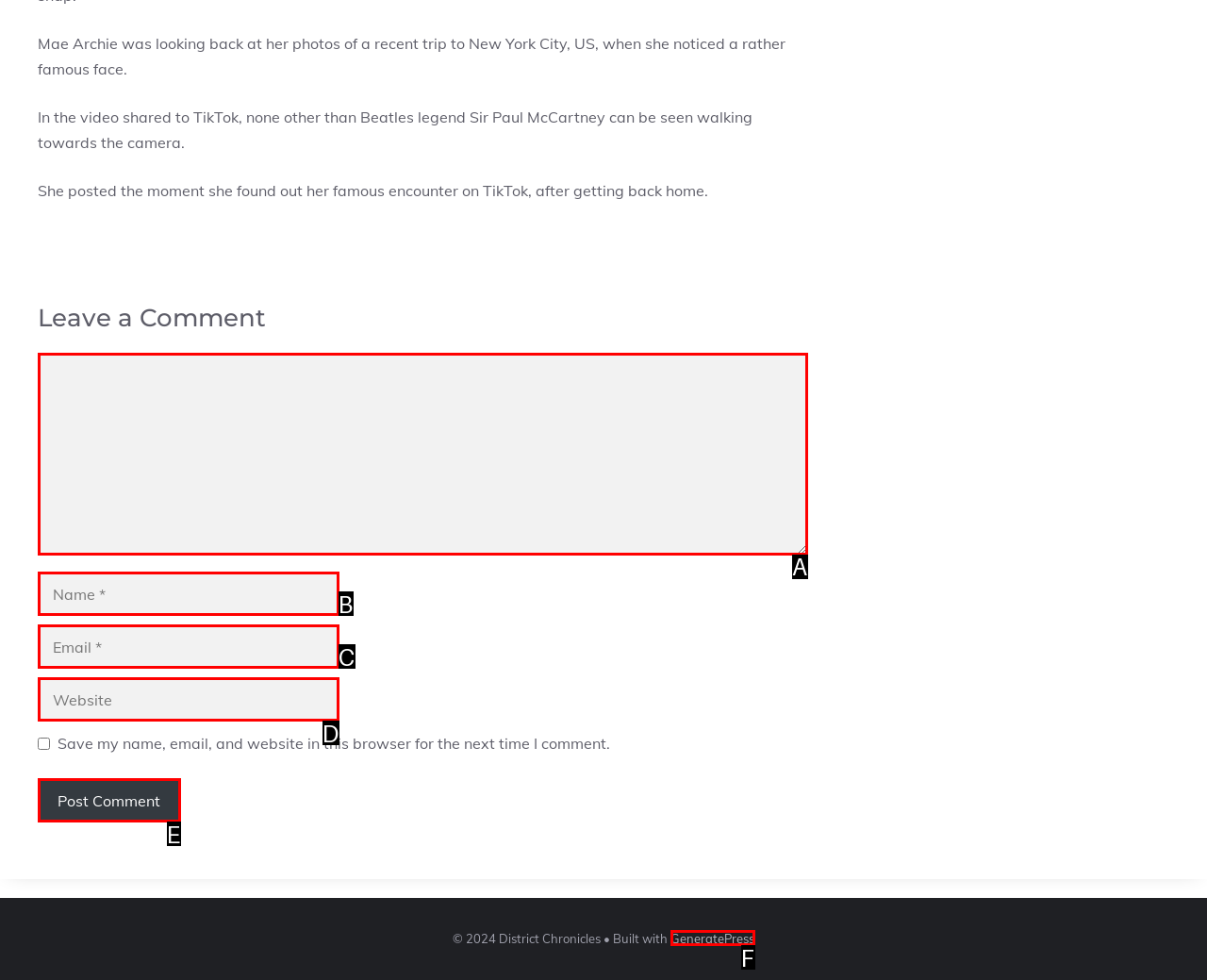Choose the option that aligns with the description: GeneratePress
Respond with the letter of the chosen option directly.

F